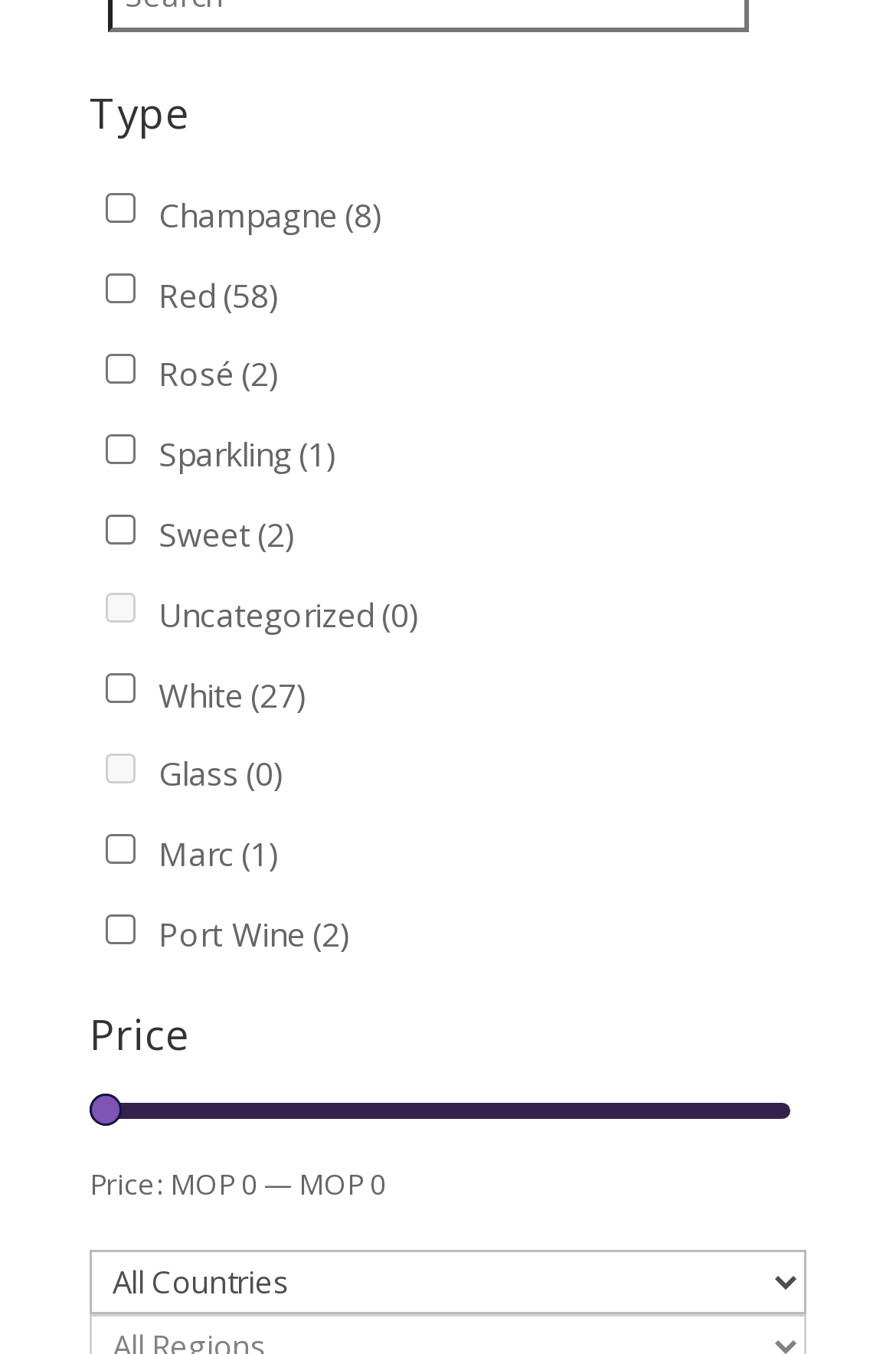Please find the bounding box coordinates of the section that needs to be clicked to achieve this instruction: "Filter by White wine".

[0.118, 0.497, 0.151, 0.52]